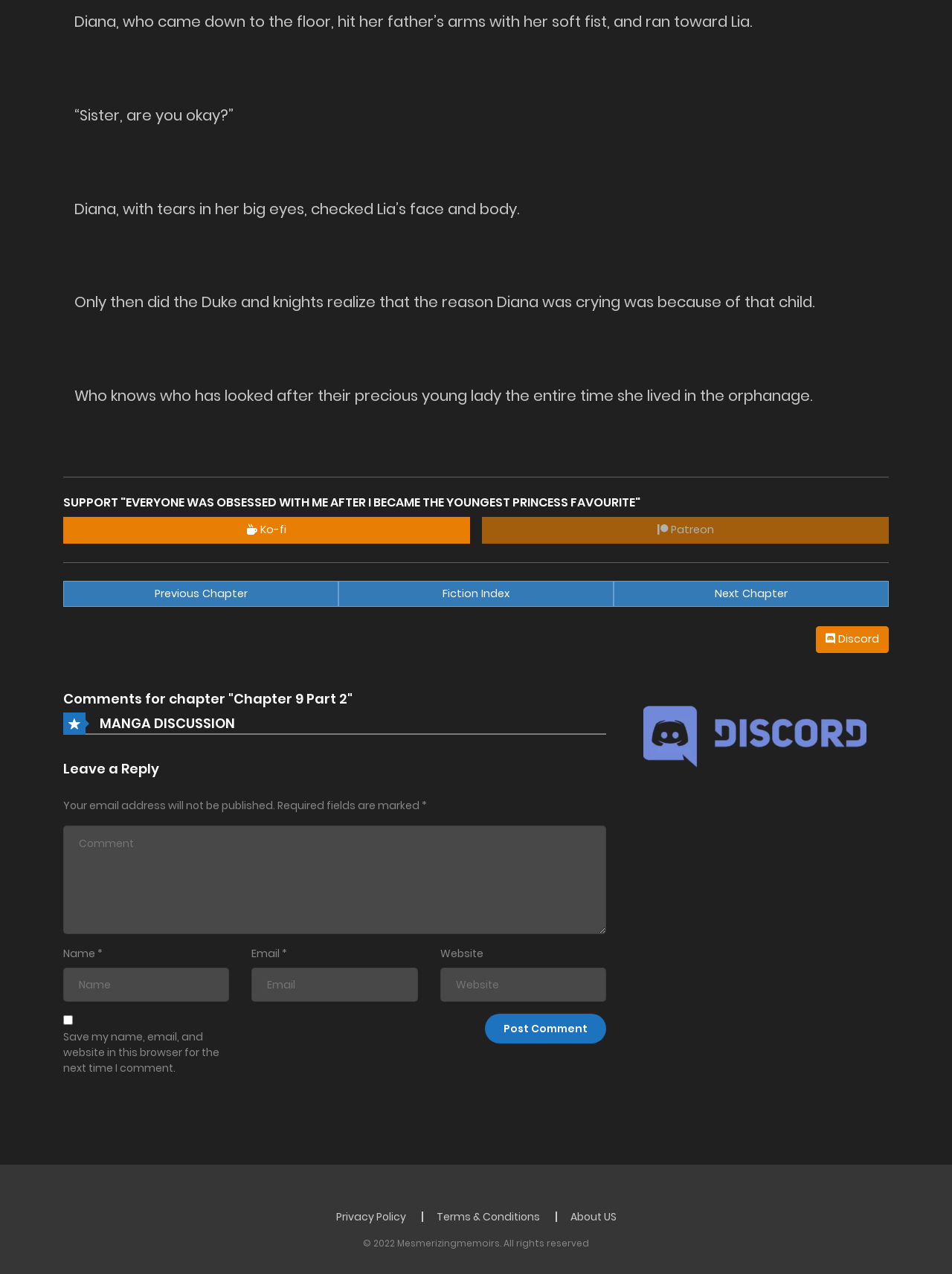Determine the bounding box coordinates of the clickable element necessary to fulfill the instruction: "Read the 'IMF and Kenya reach agreement on economic program' news article". Provide the coordinates as four float numbers within the 0 to 1 range, i.e., [left, top, right, bottom].

None